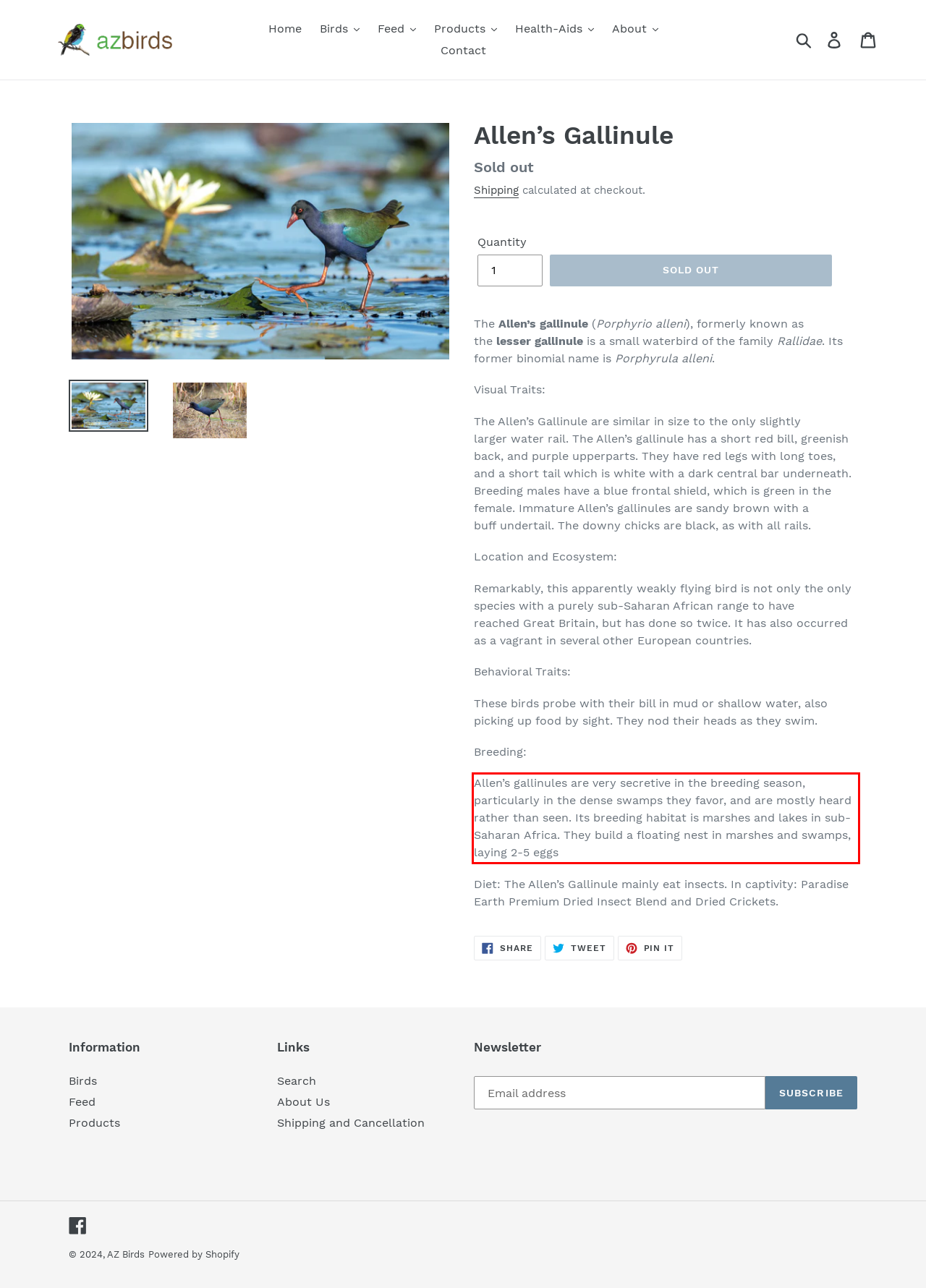Given a webpage screenshot, identify the text inside the red bounding box using OCR and extract it.

Allen’s gallinules are very secretive in the breeding season, particularly in the dense swamps they favor, and are mostly heard rather than seen. Its breeding habitat is marshes and lakes in sub-Saharan Africa. They build a floating nest in marshes and swamps, laying 2-5 eggs